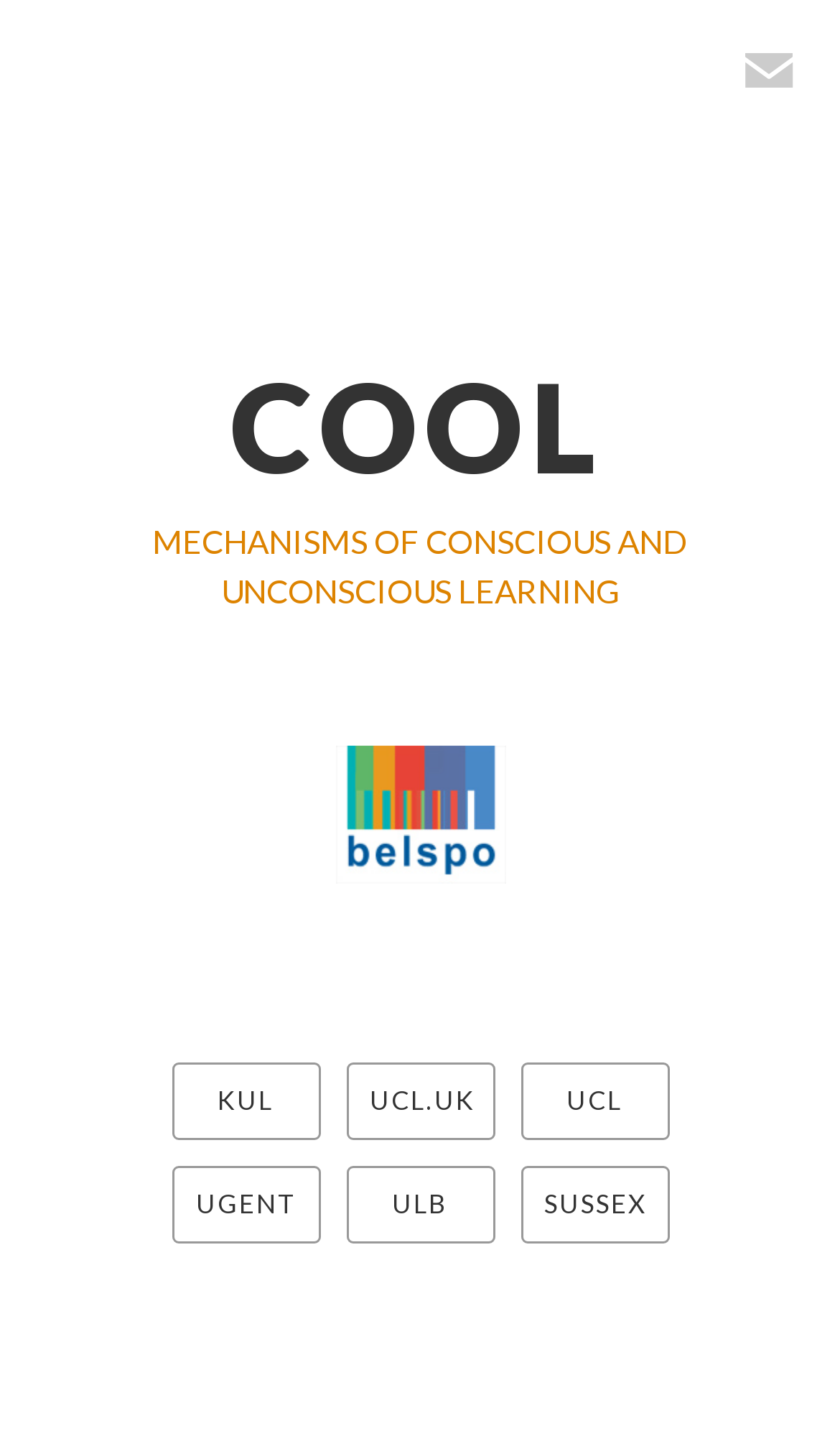Please find the bounding box coordinates of the element that must be clicked to perform the given instruction: "go to UCL website". The coordinates should be four float numbers from 0 to 1, i.e., [left, top, right, bottom].

[0.412, 0.743, 0.588, 0.797]